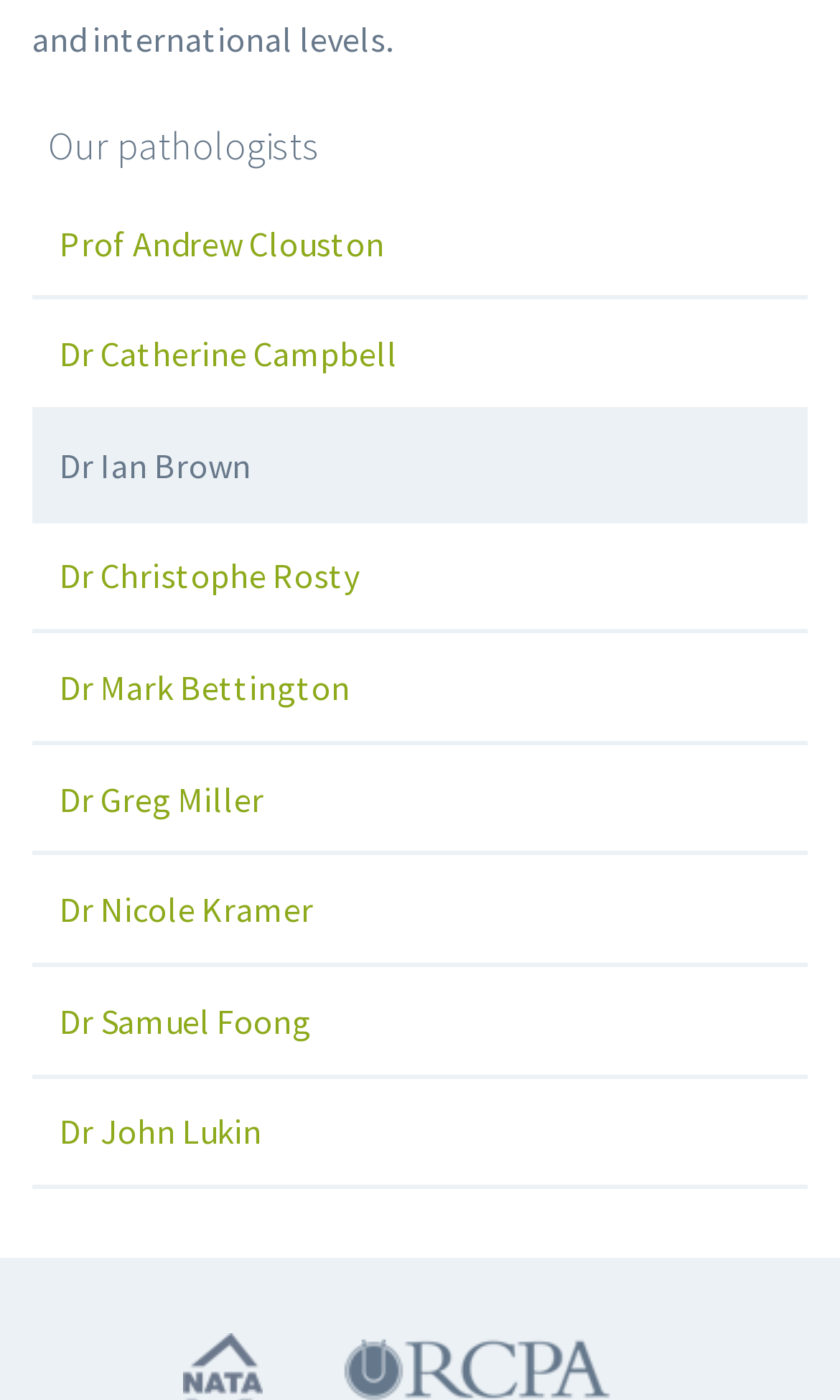Identify the bounding box coordinates of the element to click to follow this instruction: 'View Dr Samuel Foong's profile'. Ensure the coordinates are four float values between 0 and 1, provided as [left, top, right, bottom].

[0.038, 0.691, 0.962, 0.77]